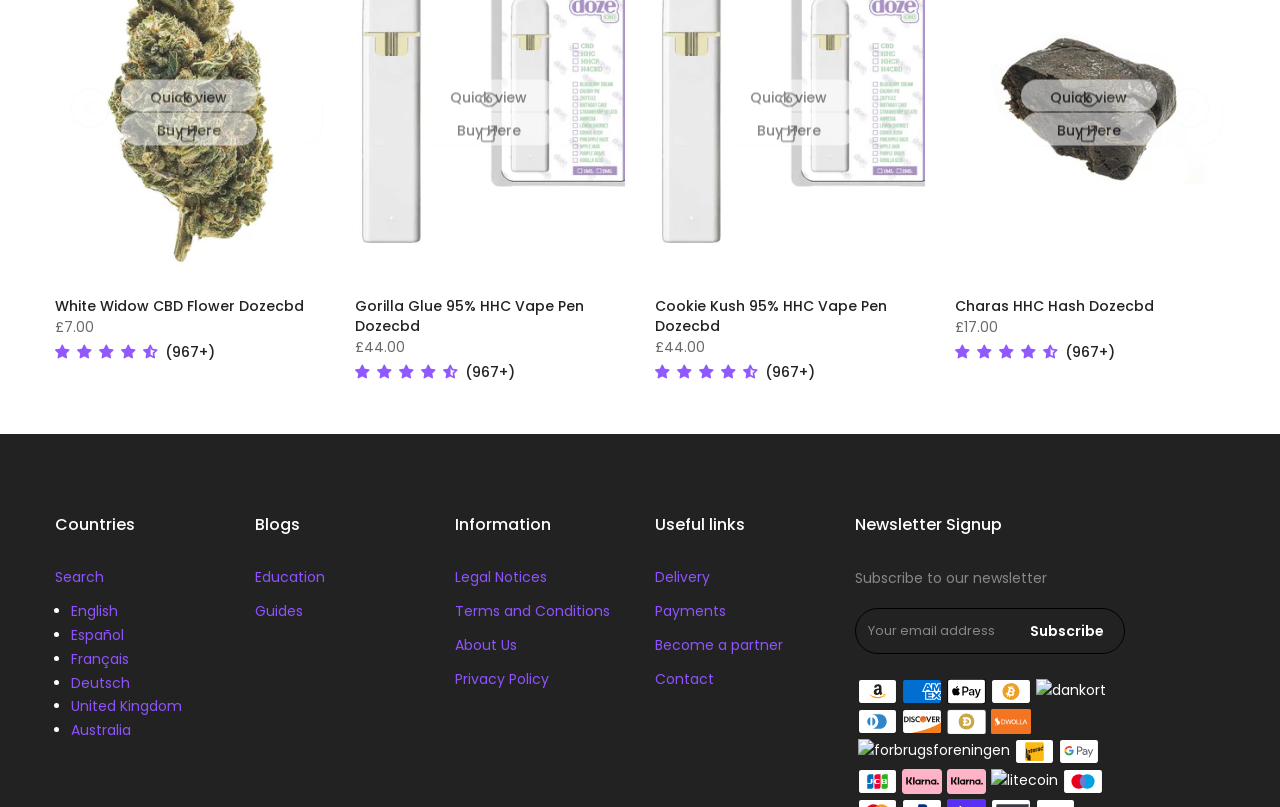Determine the bounding box coordinates of the clickable region to carry out the instruction: "Click the 'Subscribe' button".

[0.79, 0.743, 0.877, 0.792]